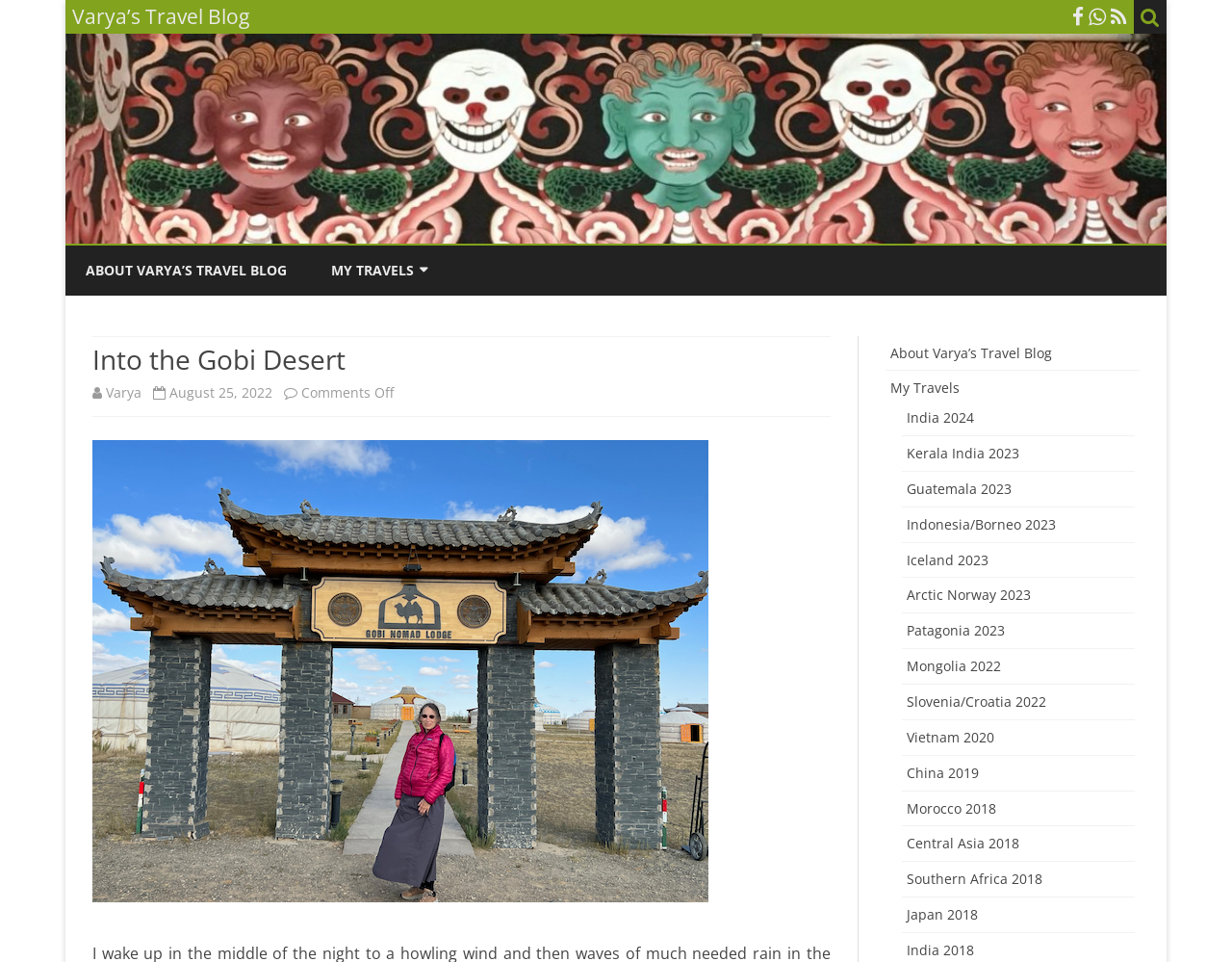Provide the bounding box coordinates for the UI element that is described by this text: "Kerala India 2023". The coordinates should be in the form of four float numbers between 0 and 1: [left, top, right, bottom].

[0.736, 0.462, 0.827, 0.481]